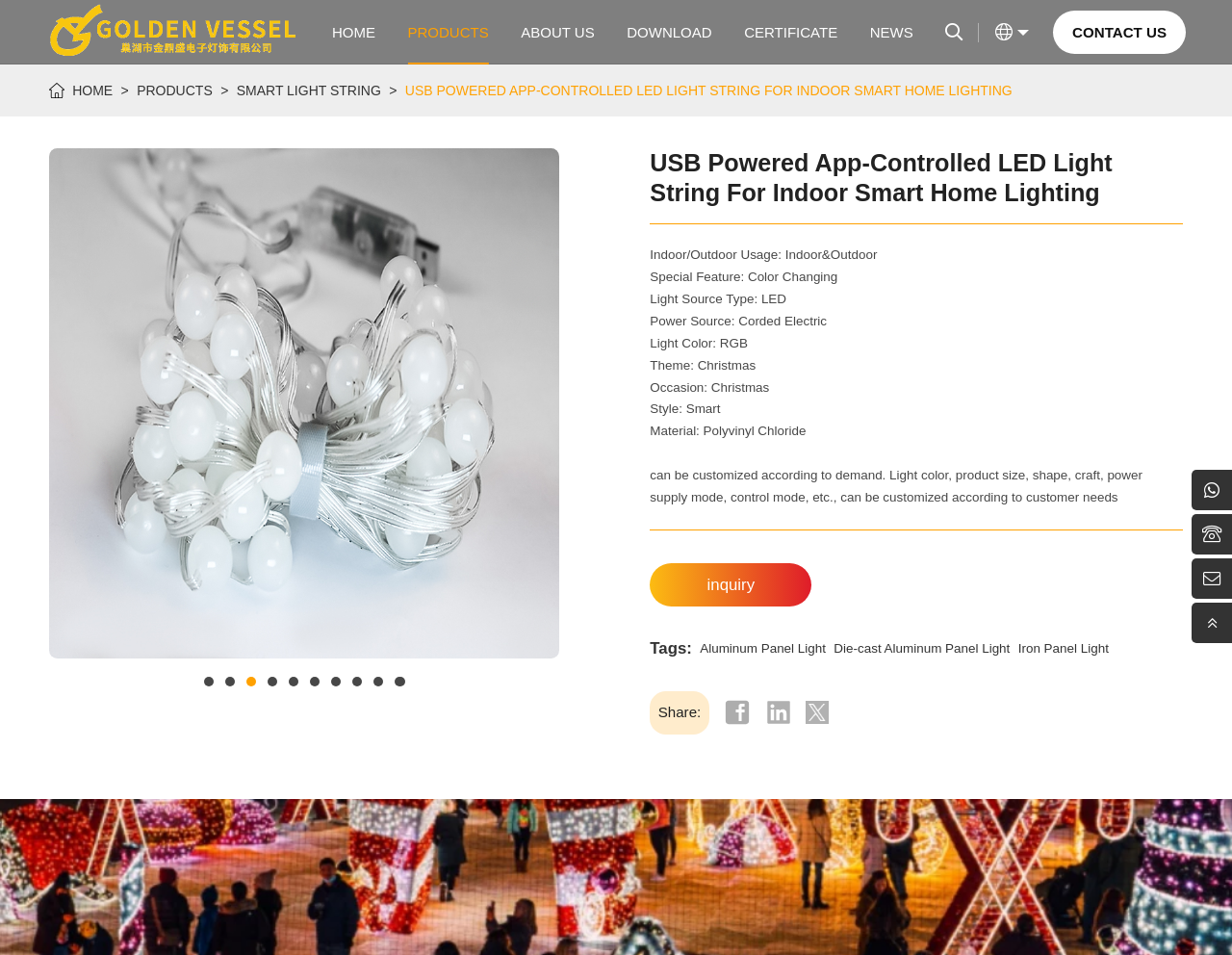What is the purpose of the 'inquiry' link?
Please respond to the question with a detailed and thorough explanation.

I found the purpose of the 'inquiry' link by looking at the link element with the text 'inquiry' and inferring that it is used to make an inquiry about the product.